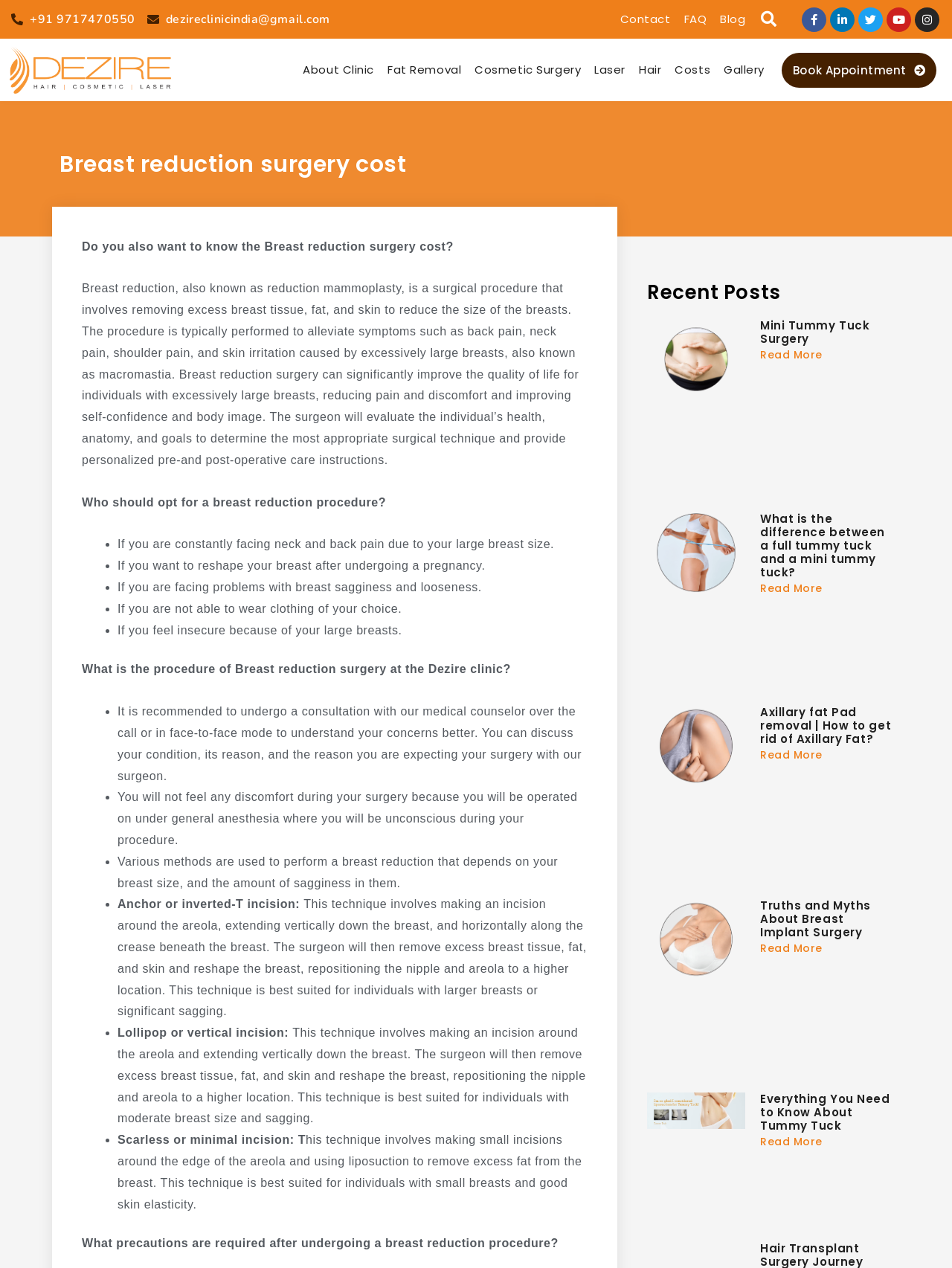Determine the coordinates of the bounding box that should be clicked to complete the instruction: "Read more about Mini Tummy Tuck Surgery". The coordinates should be represented by four float numbers between 0 and 1: [left, top, right, bottom].

[0.798, 0.274, 0.864, 0.286]